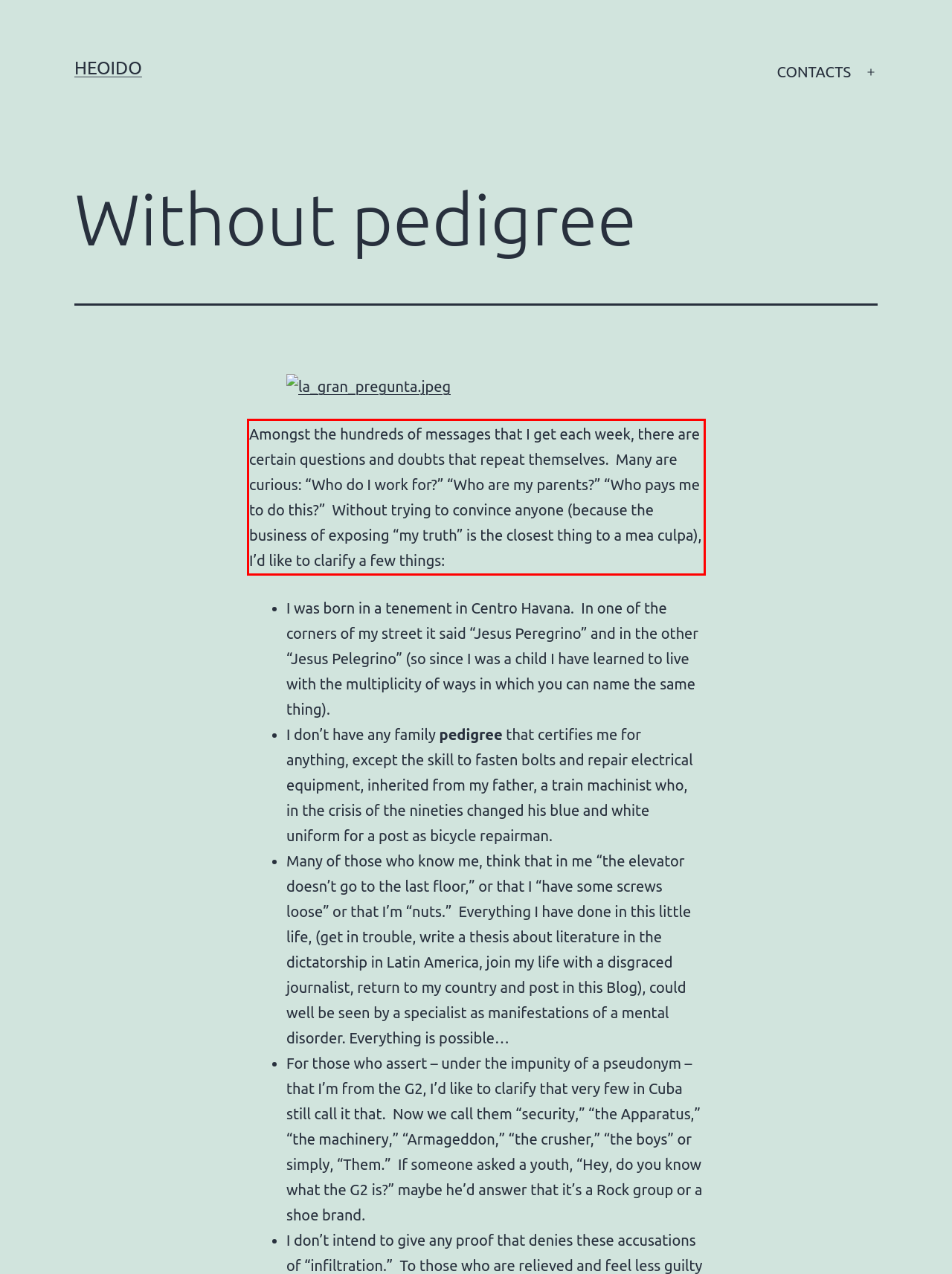Analyze the screenshot of the webpage and extract the text from the UI element that is inside the red bounding box.

Amongst the hundreds of messages that I get each week, there are certain questions and doubts that repeat themselves. Many are curious: “Who do I work for?” “Who are my parents?” “Who pays me to do this?” Without trying to convince anyone (because the business of exposing “my truth” is the closest thing to a mea culpa), I’d like to clarify a few things: